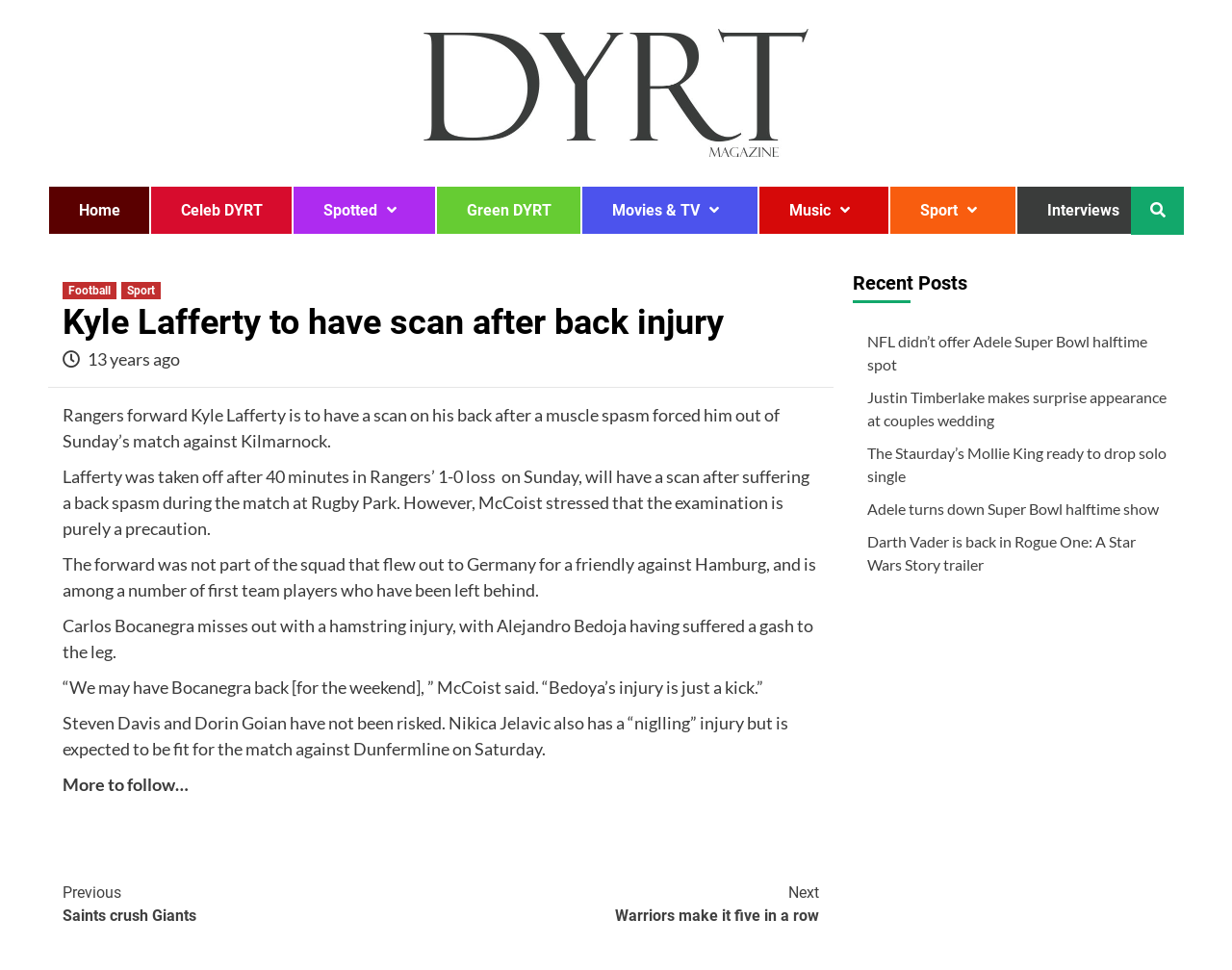What is the injury mentioned in the article?
Refer to the image and give a detailed answer to the question.

I found the answer by reading the text in the article, which mentions 'a muscle spasm forced him out of Sunday’s match against Kilmarnock'. This suggests that the injury being referred to is a back spasm.